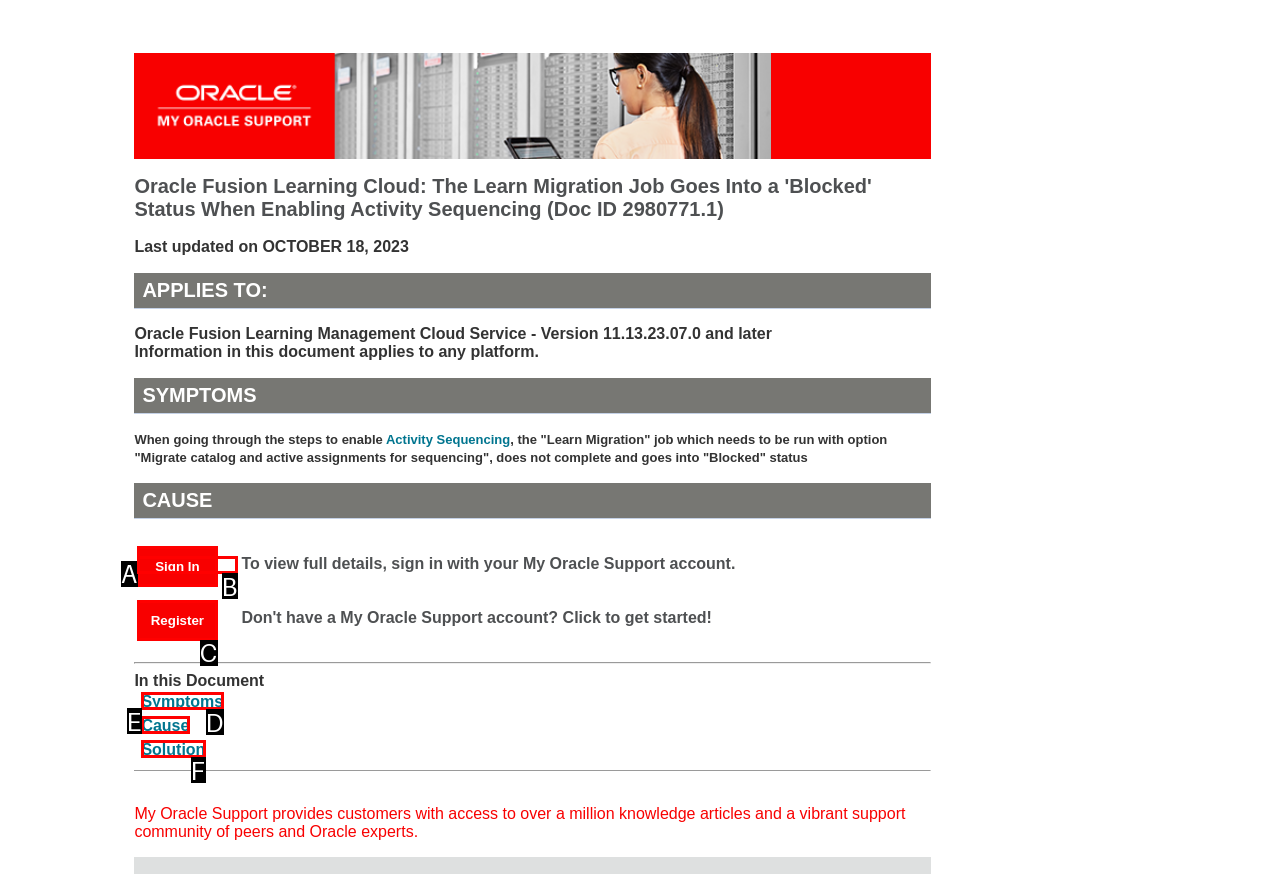Point out the option that aligns with the description: Register
Provide the letter of the corresponding choice directly.

C